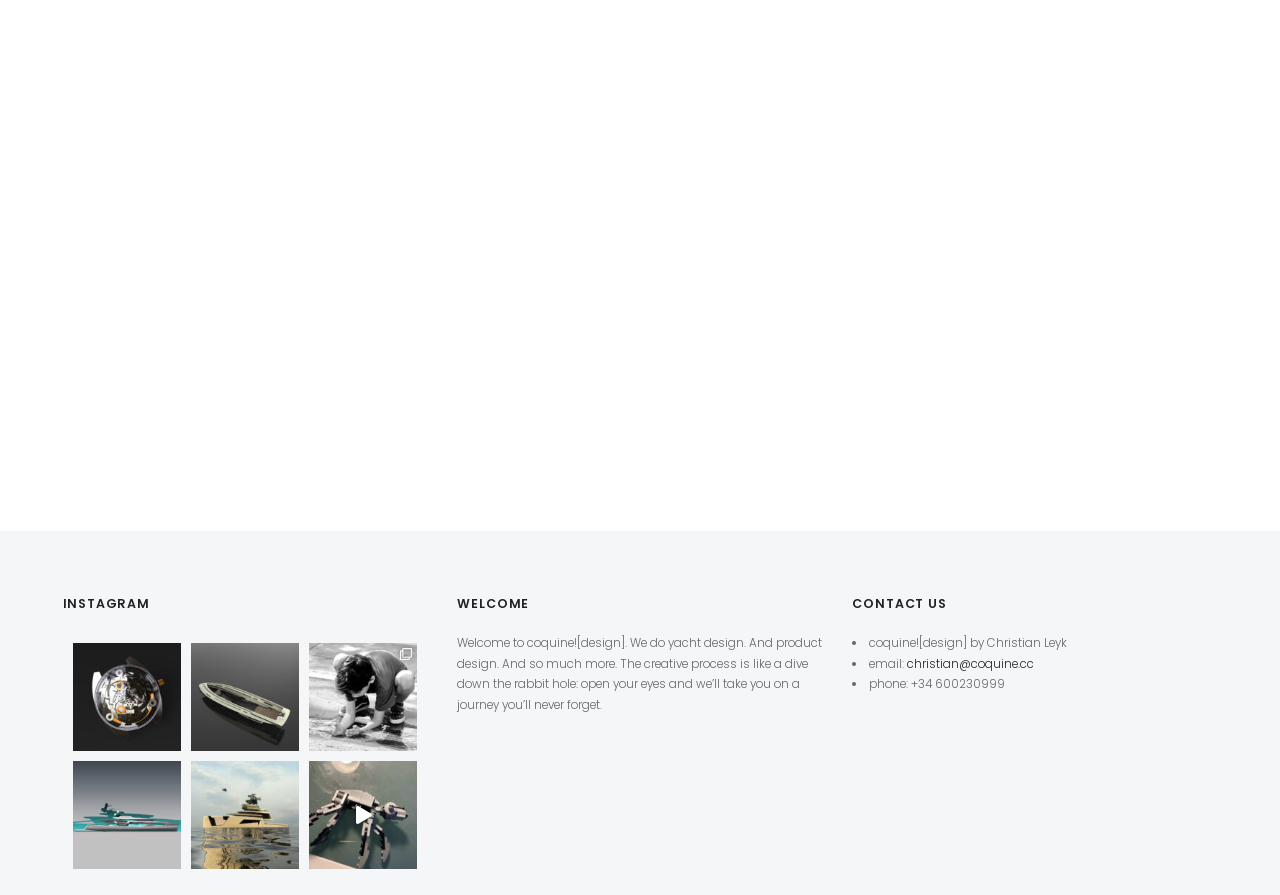What is the phone number?
Please provide a detailed and thorough answer to the question.

The phone number can be found in the 'CONTACT US' section, where it is mentioned as a StaticText element with the text 'phone: +34 600230999'.